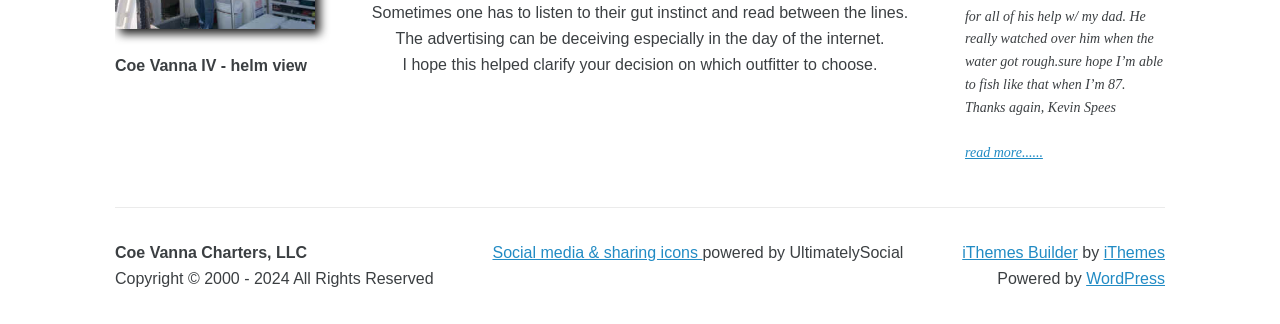Answer the question below in one word or phrase:
What is the name of the charter company?

Coe Vanna Charters, LLC